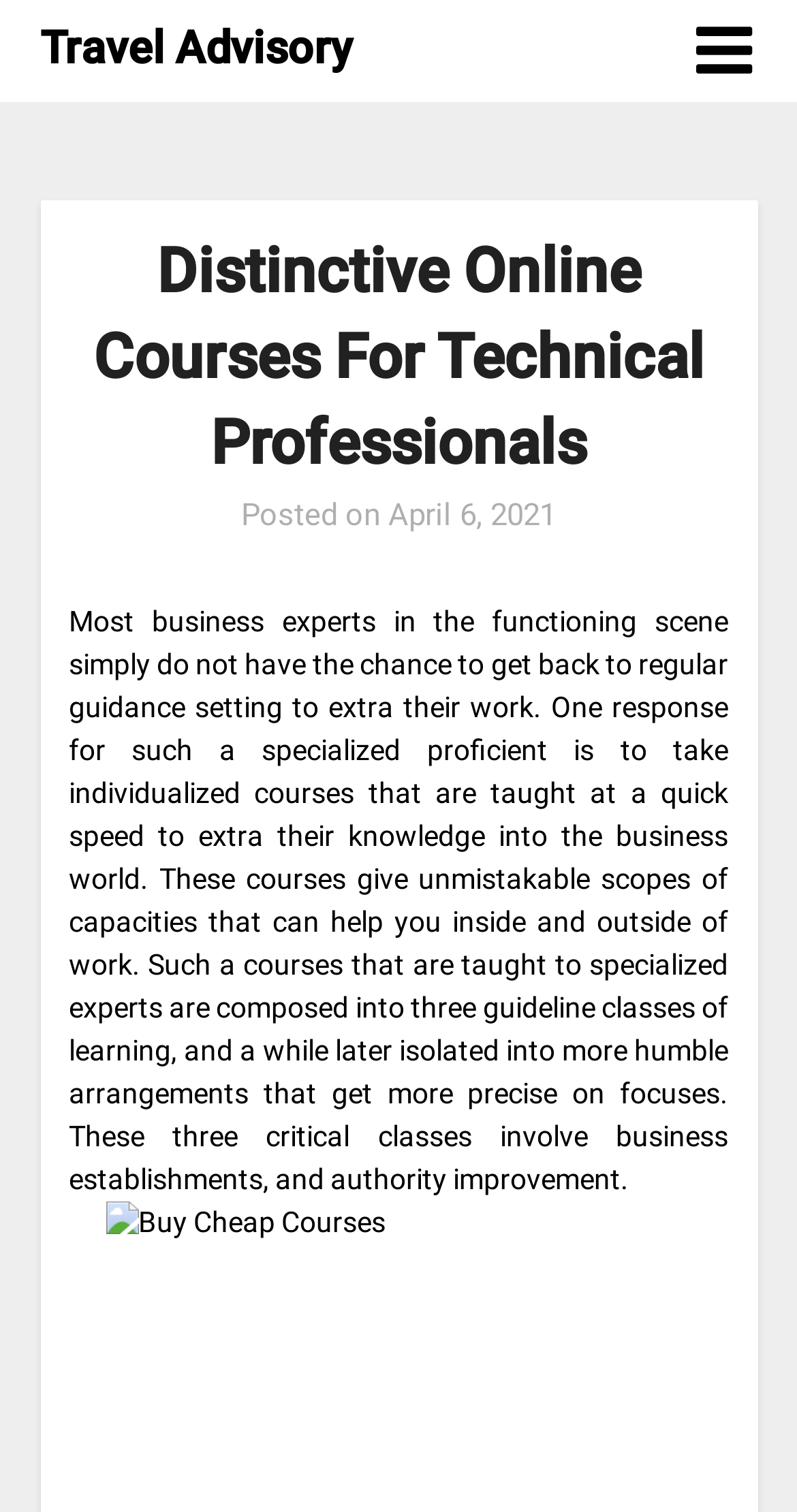Locate the bounding box coordinates for the element described below: "Theme Fusion". The coordinates must be four float values between 0 and 1, formatted as [left, top, right, bottom].

None